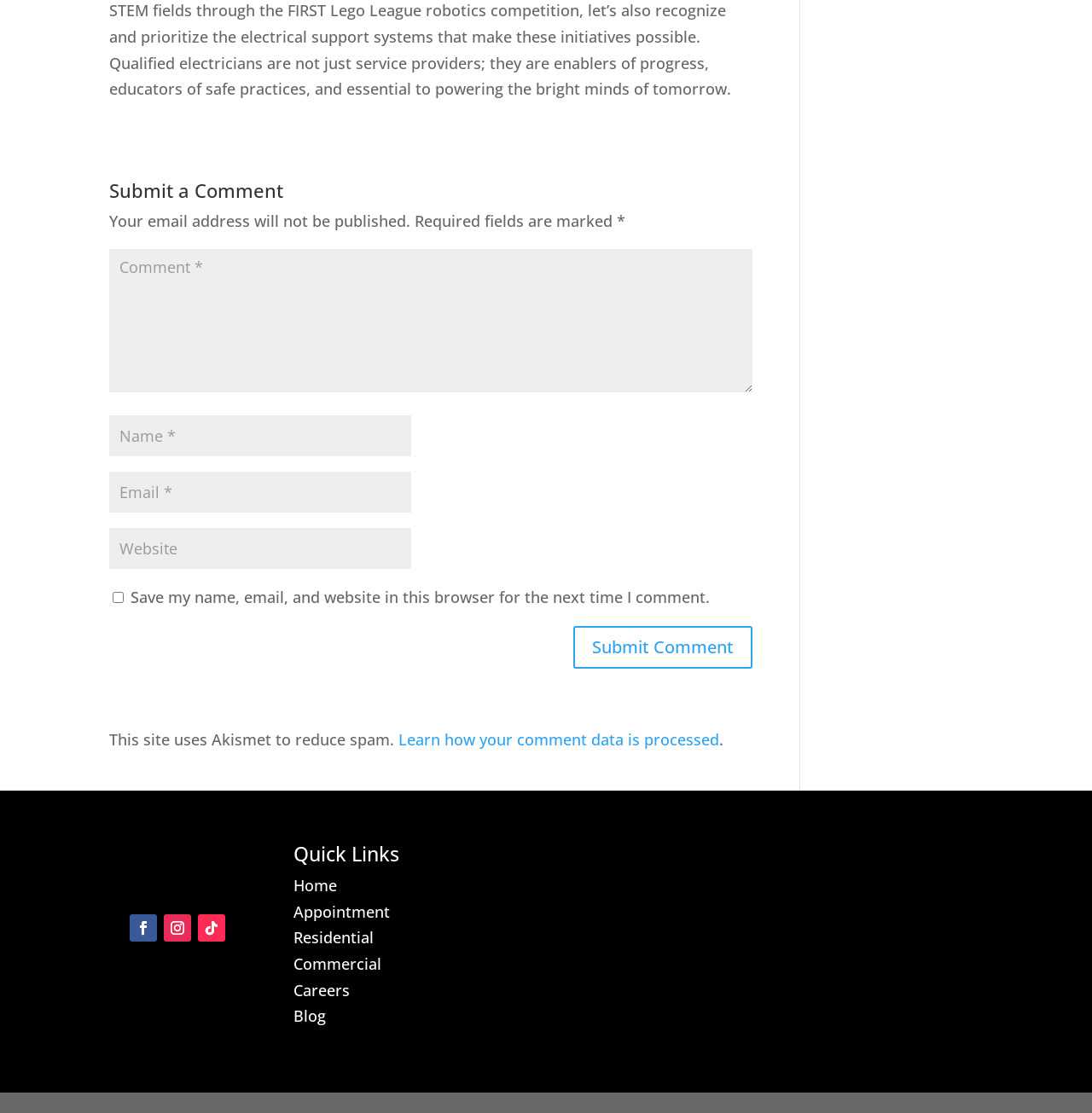Please specify the bounding box coordinates of the region to click in order to perform the following instruction: "Submit a comment".

[0.525, 0.562, 0.689, 0.6]